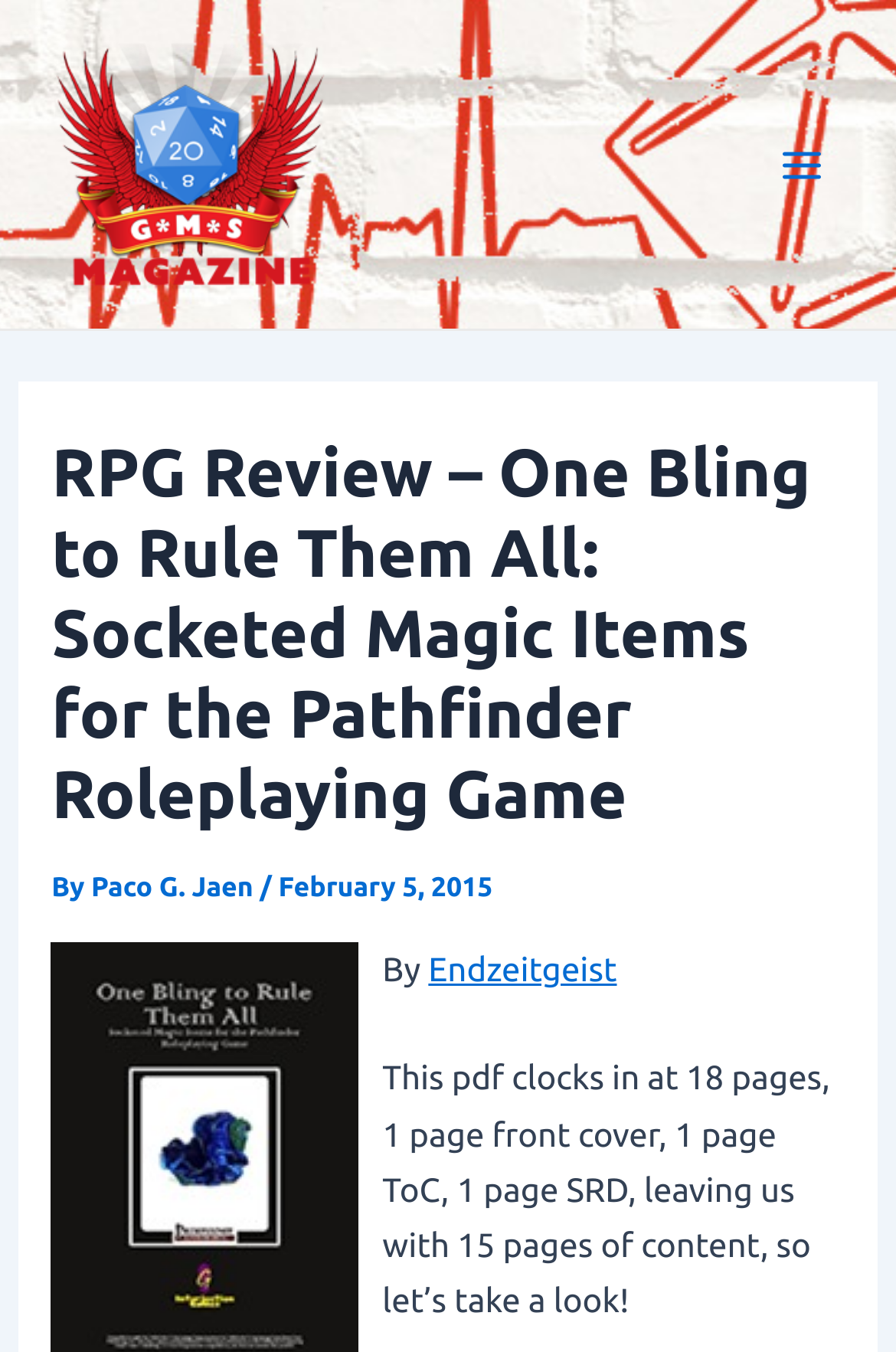What is the name of the roleplaying game?
Based on the image, respond with a single word or phrase.

Pathfinder Roleplaying Game